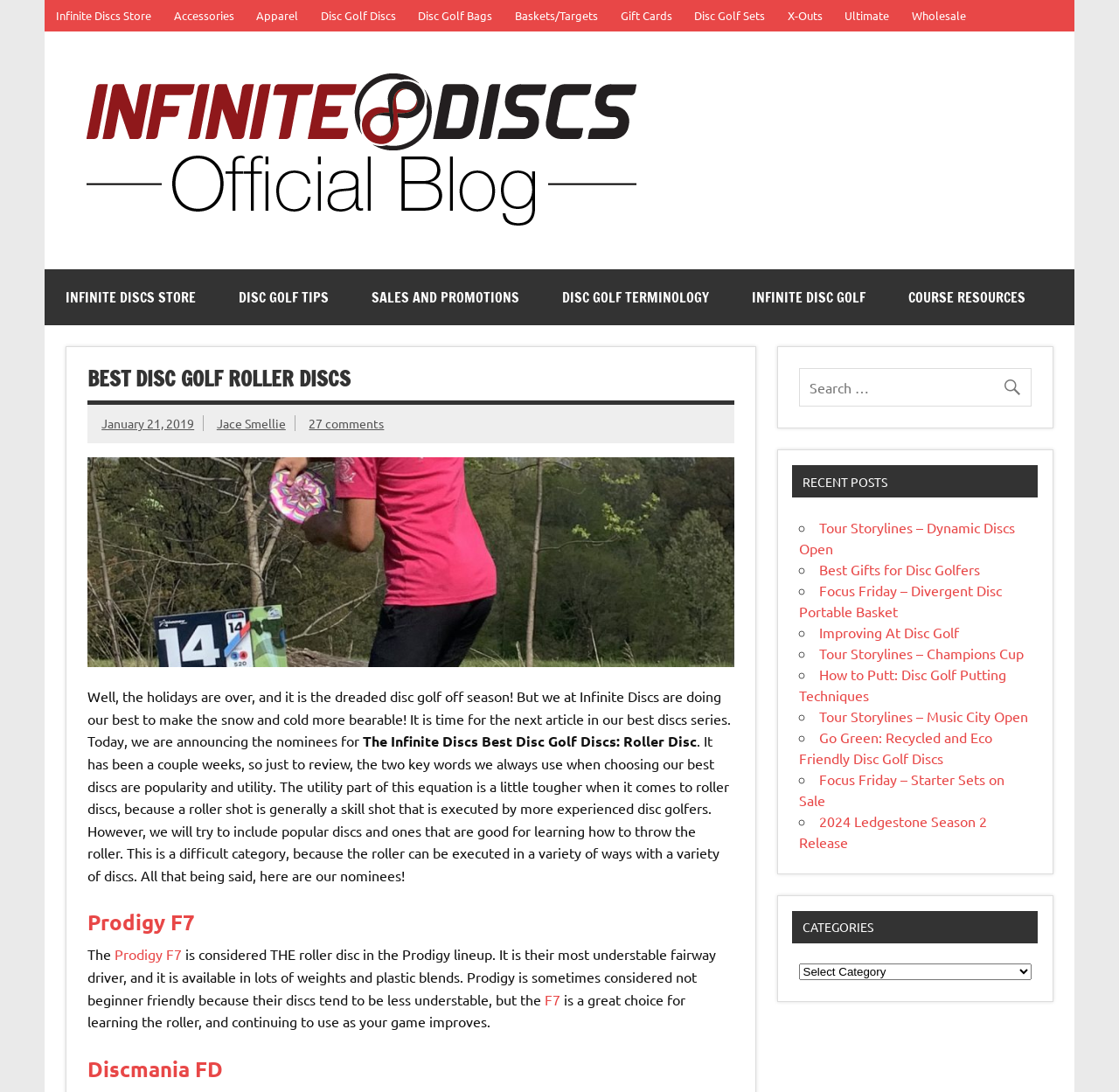What is the purpose of the 'Infinite Discs Store' link?
Please give a detailed and elaborate answer to the question based on the image.

The 'Infinite Discs Store' link is likely a navigation link that allows users to access the online store of Infinite Discs, where they can purchase disc golf related products.